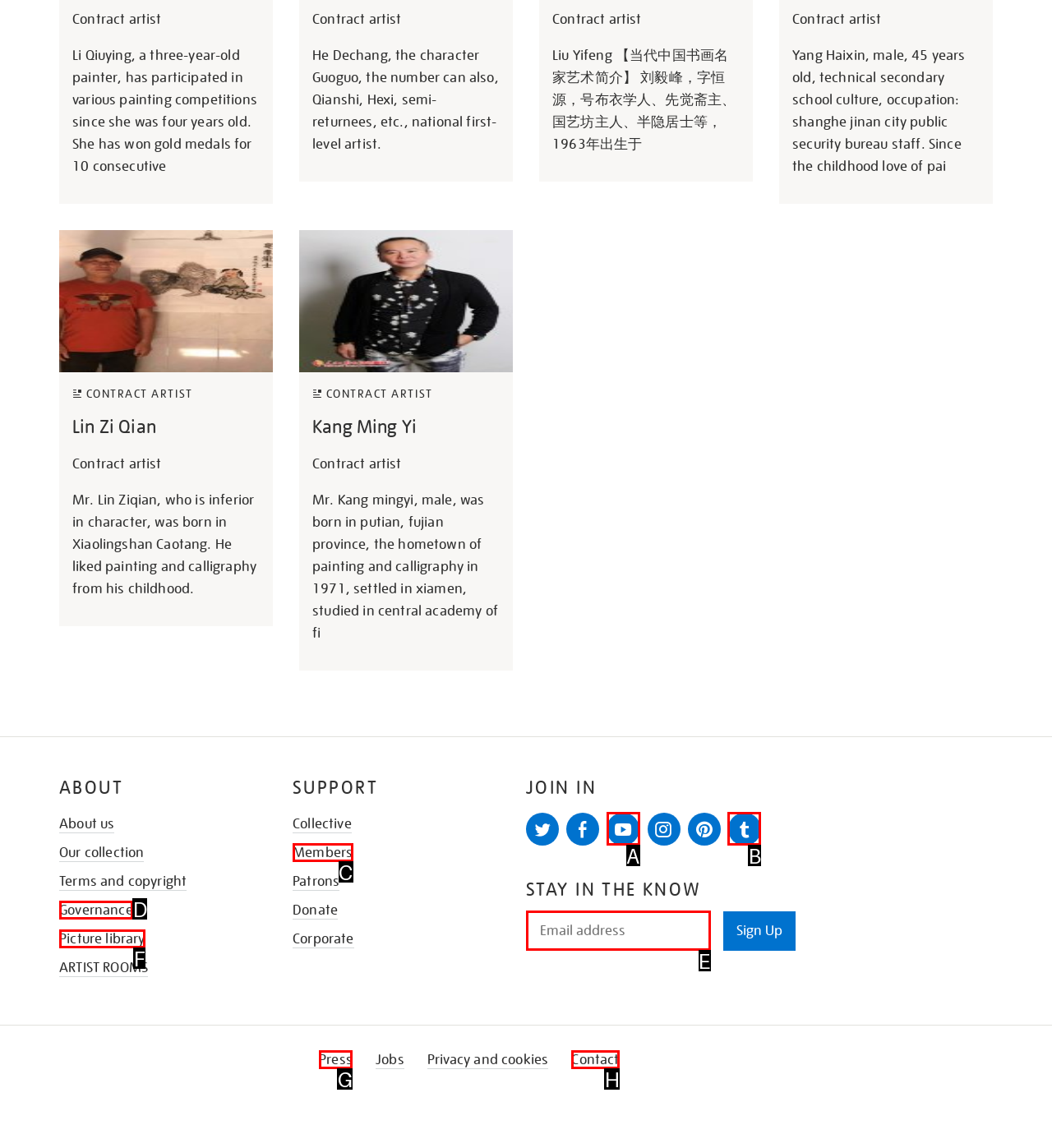From the provided options, which letter corresponds to the element described as: parent_node: Newsletter name="email" placeholder="Email address"
Answer with the letter only.

E